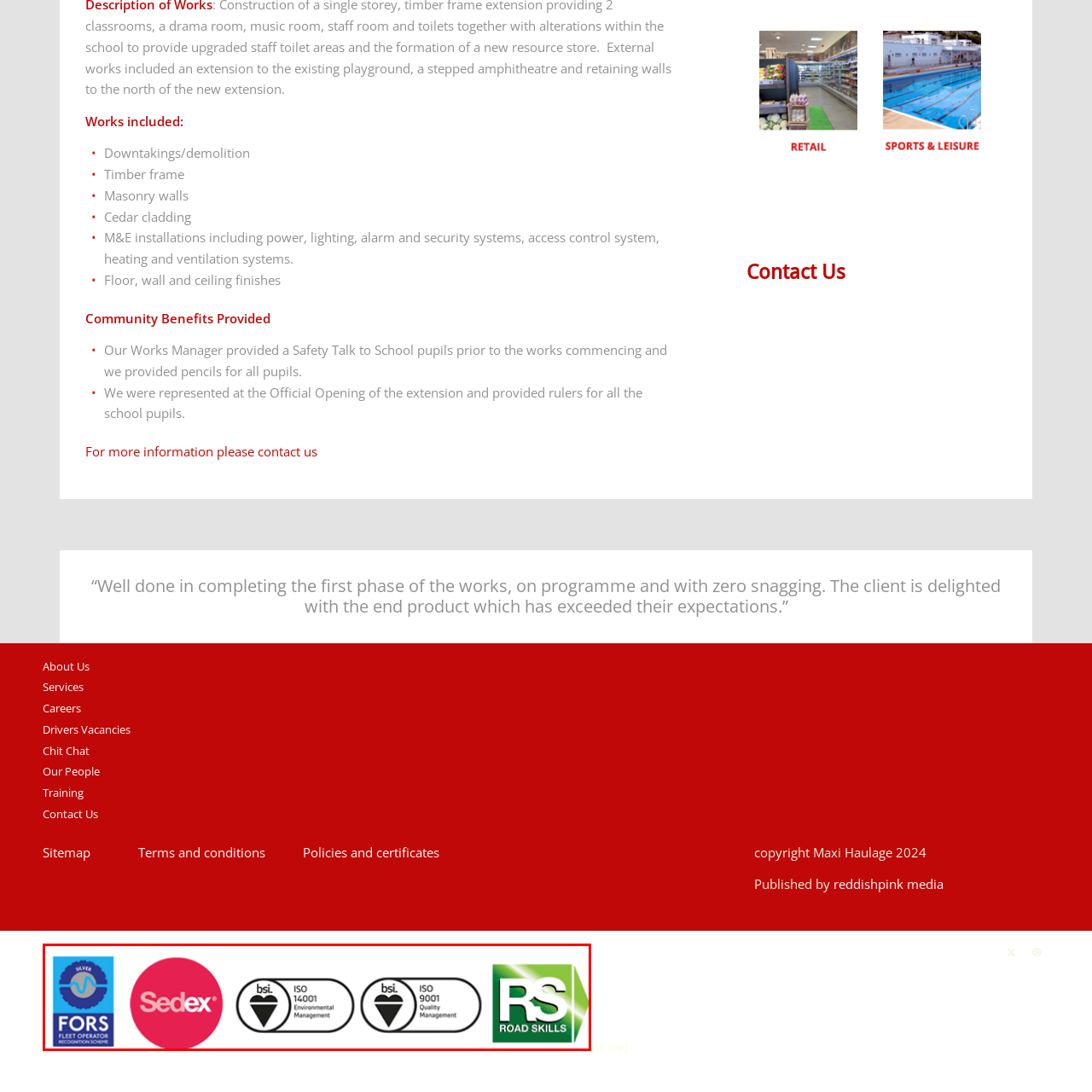How many BSI certifications are displayed?
Observe the image enclosed by the red boundary and respond with a one-word or short-phrase answer.

Two